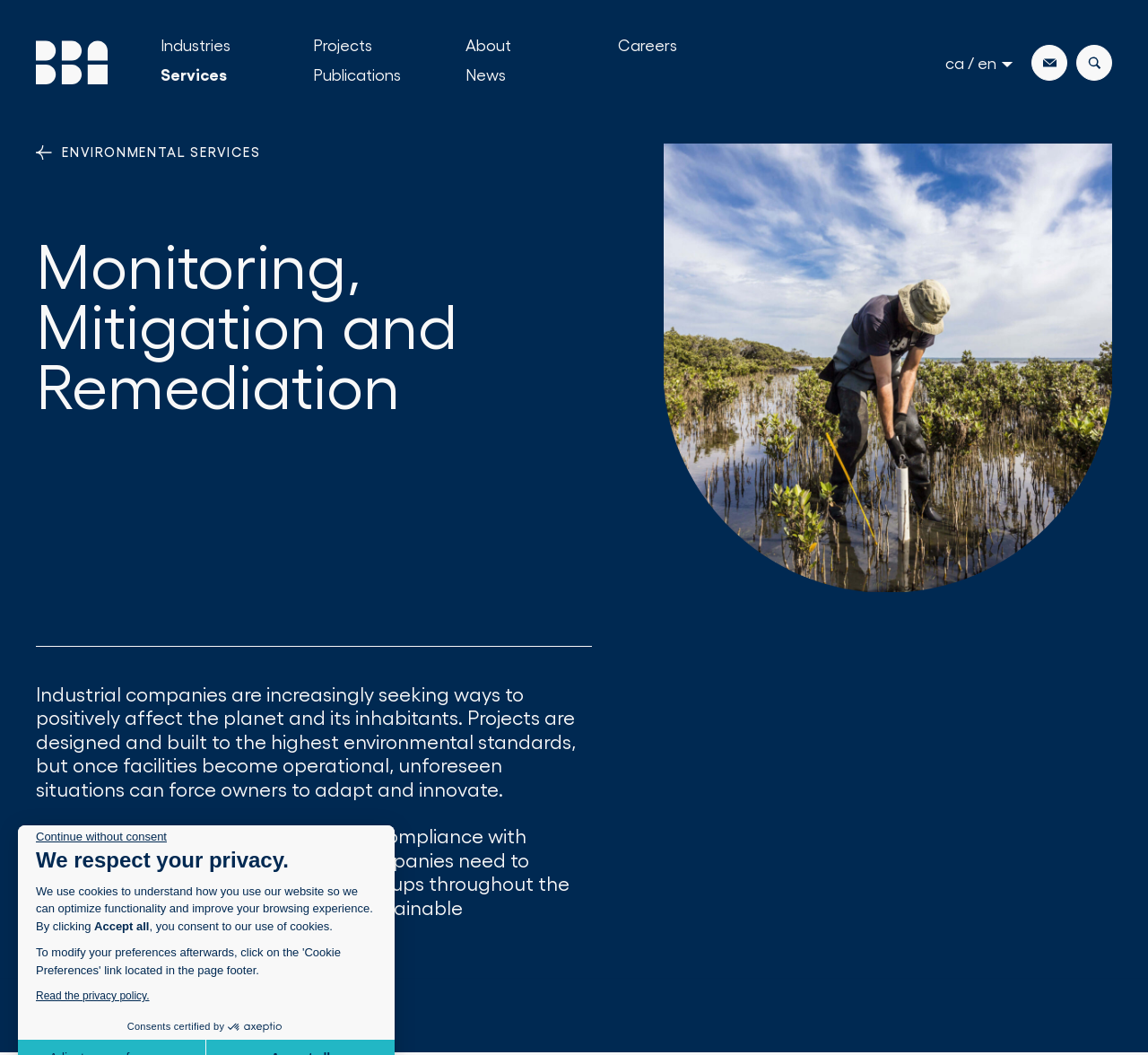Given the element description, predict the bounding box coordinates in the format (top-left x, top-left y, bottom-right x, bottom-right y), using floating point numbers between 0 and 1: Read the privacy policy.

[0.031, 0.938, 0.13, 0.95]